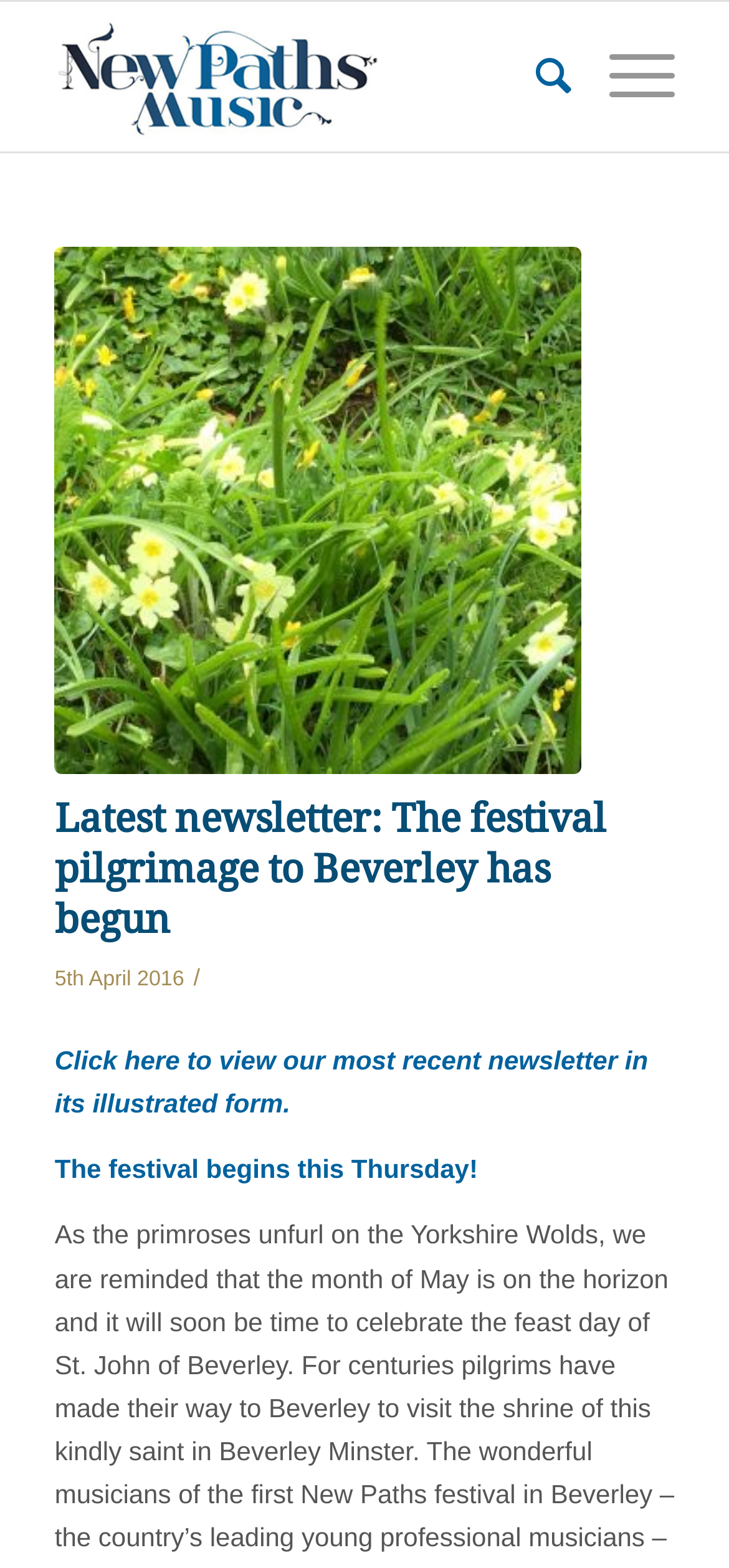What is the purpose of the link 'Search'?
Please provide a comprehensive answer based on the contents of the image.

The link 'Search' is located in the top-right corner of the webpage, and its purpose is to allow users to search for specific content within the website.